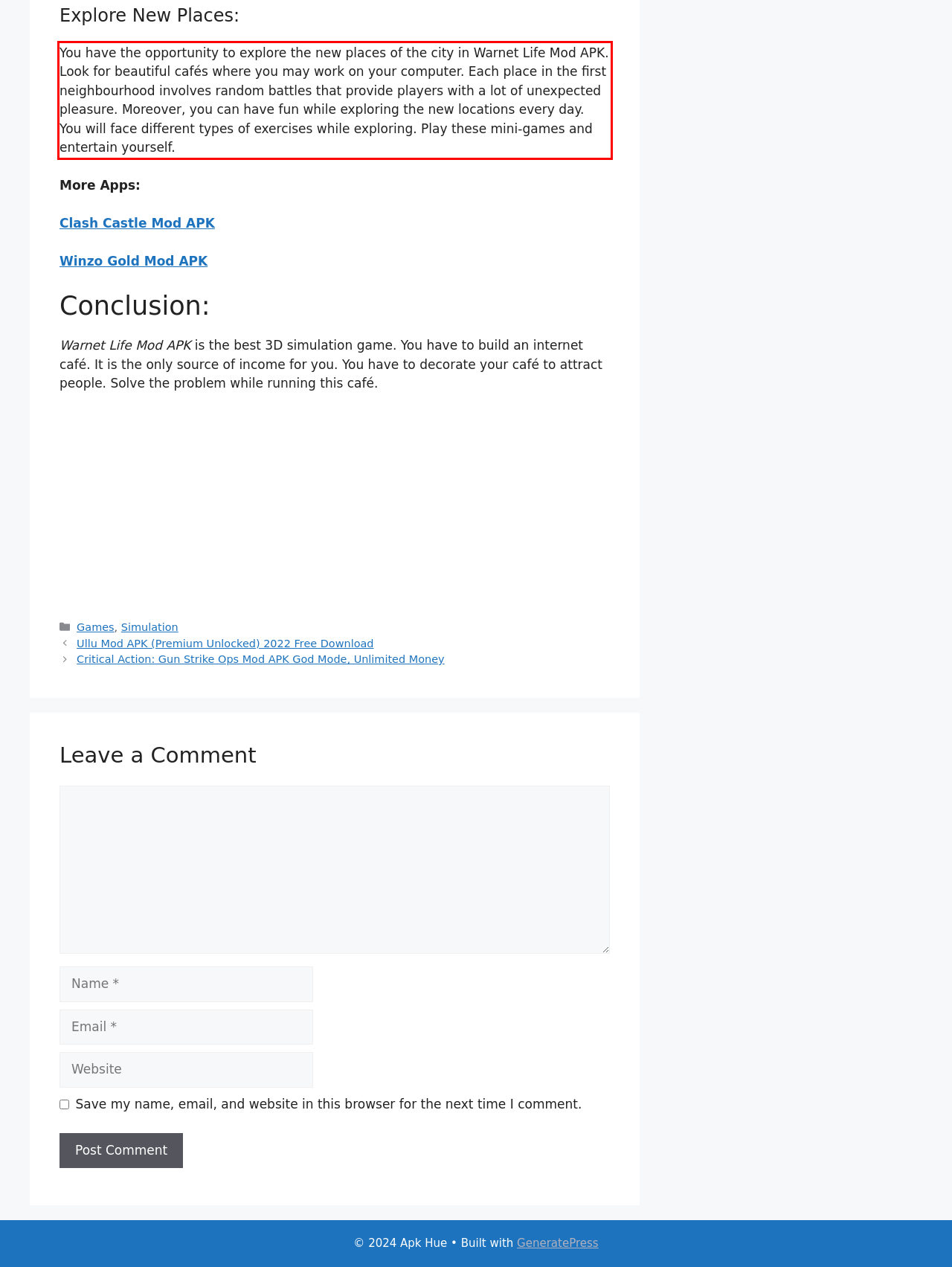Examine the webpage screenshot and use OCR to recognize and output the text within the red bounding box.

You have the opportunity to explore the new places of the city in Warnet Life Mod APK. Look for beautiful cafés where you may work on your computer. Each place in the first neighbourhood involves random battles that provide players with a lot of unexpected pleasure. Moreover, you can have fun while exploring the new locations every day. You will face different types of exercises while exploring. Play these mini-games and entertain yourself.